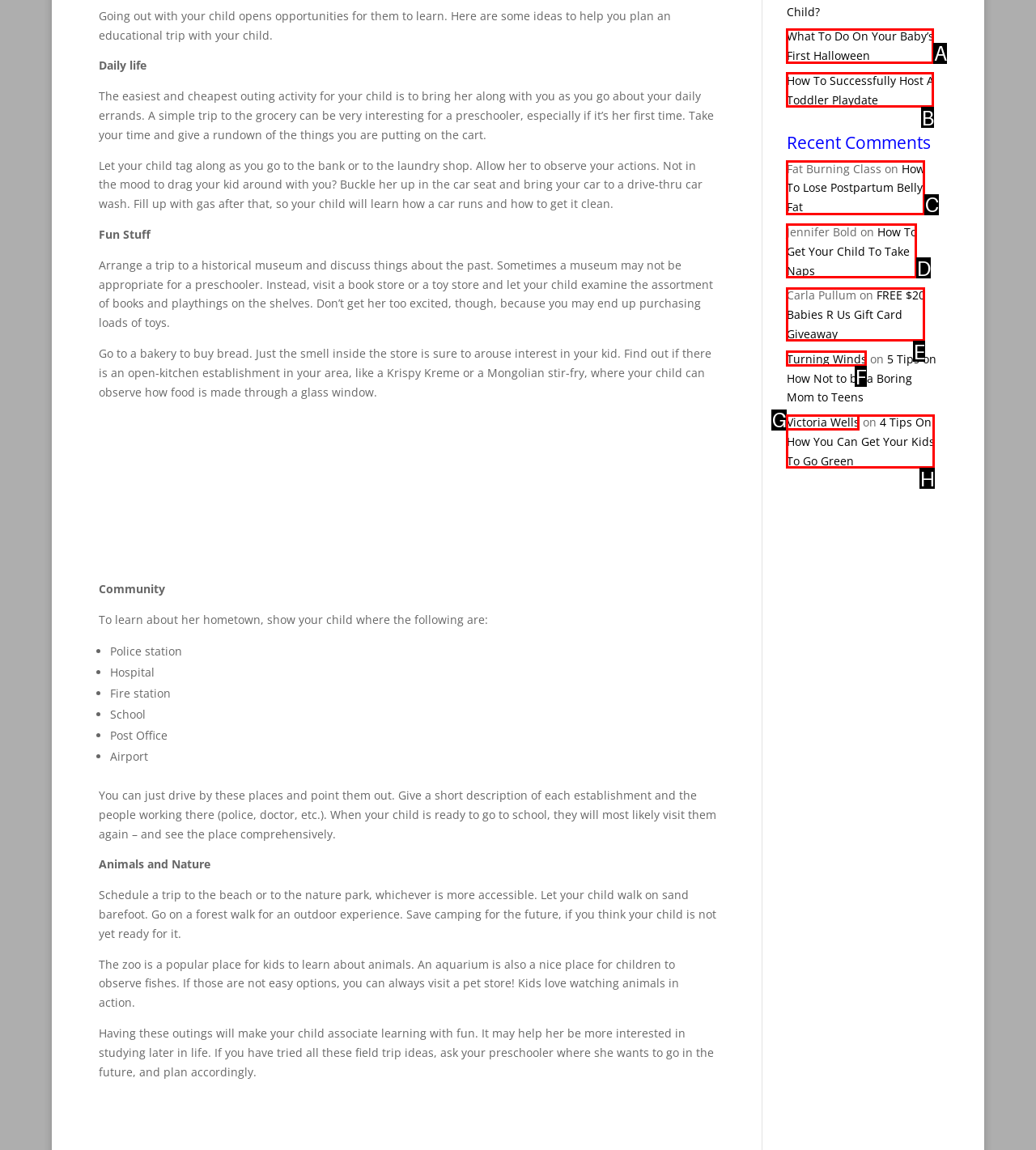Given the description: Turning Winds, identify the HTML element that corresponds to it. Respond with the letter of the correct option.

F